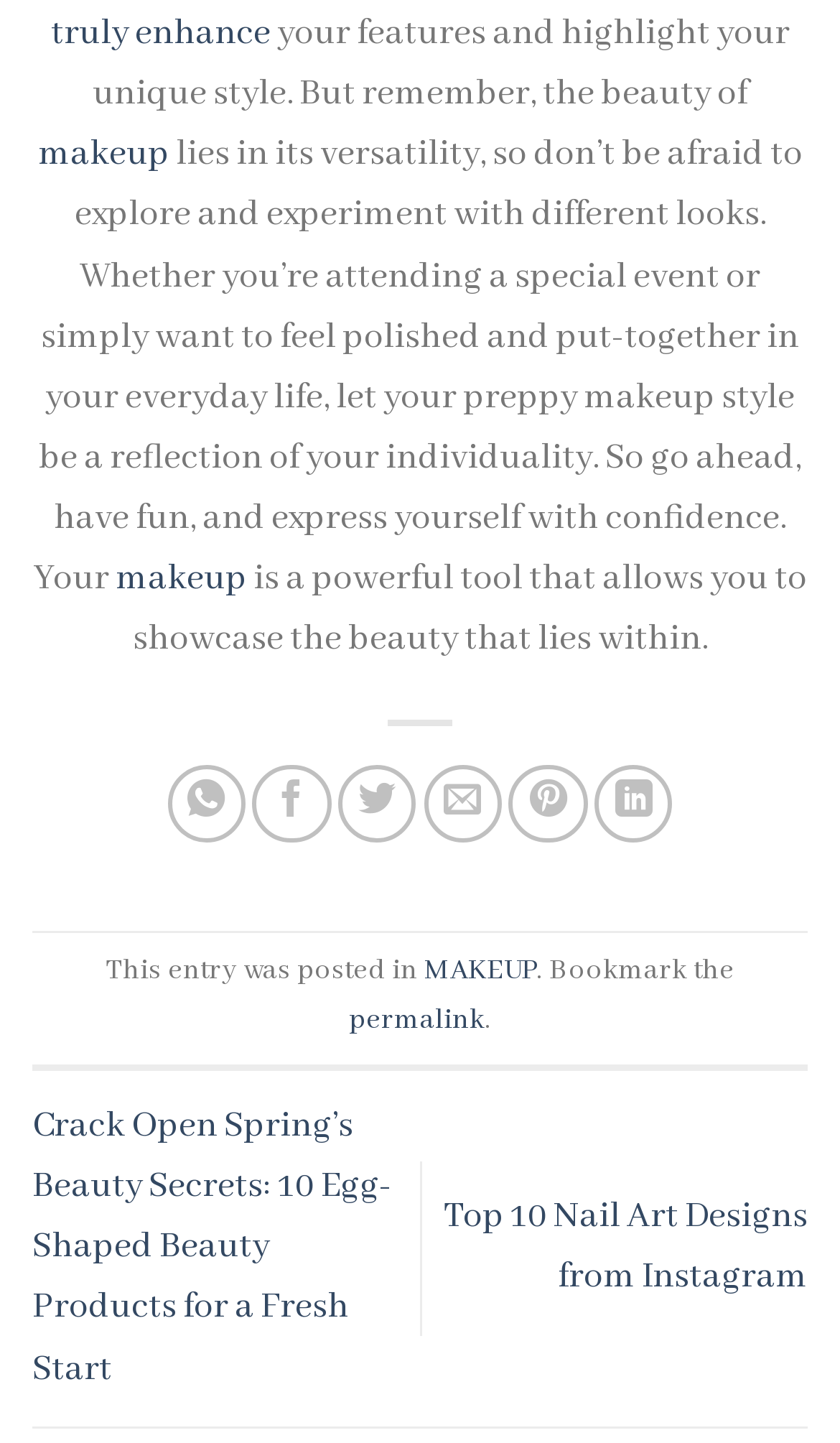Show the bounding box coordinates of the element that should be clicked to complete the task: "Click on the 'makeup' link to learn more".

[0.045, 0.092, 0.201, 0.123]